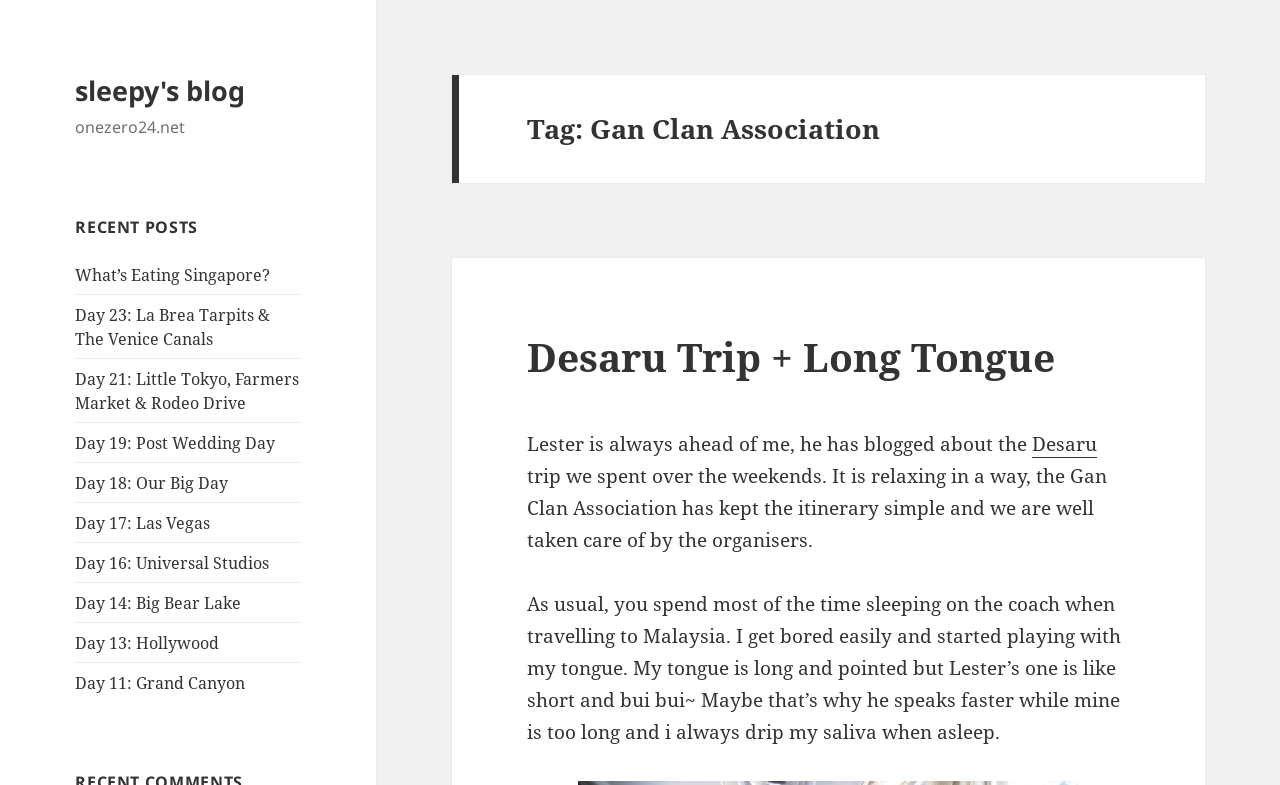Please determine the bounding box coordinates of the clickable area required to carry out the following instruction: "visit 'sleepy's blog' homepage". The coordinates must be four float numbers between 0 and 1, represented as [left, top, right, bottom].

[0.059, 0.092, 0.192, 0.139]